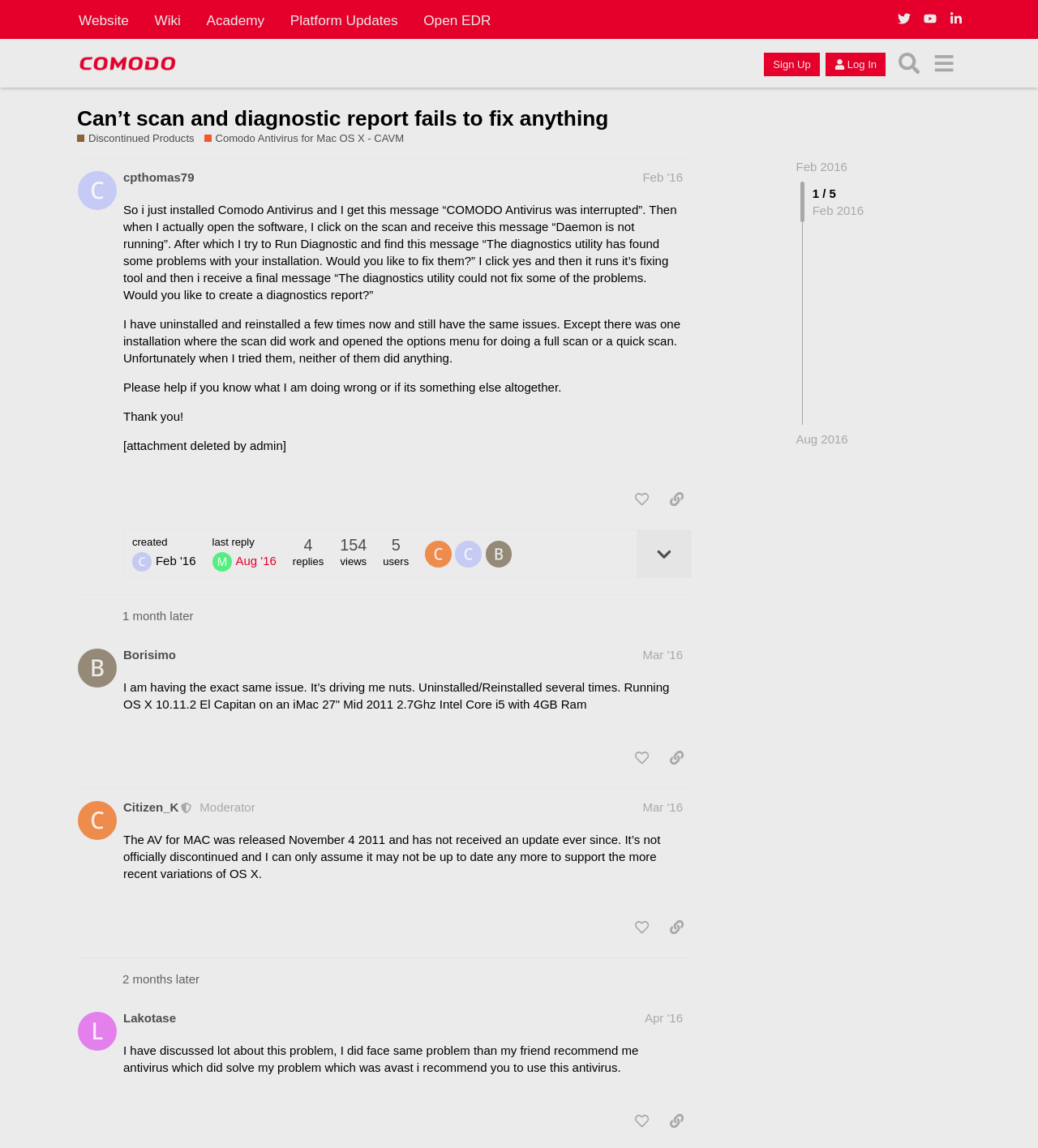Please locate the bounding box coordinates of the element that should be clicked to complete the given instruction: "Share the post of 'Citizen_K'".

[0.637, 0.796, 0.666, 0.82]